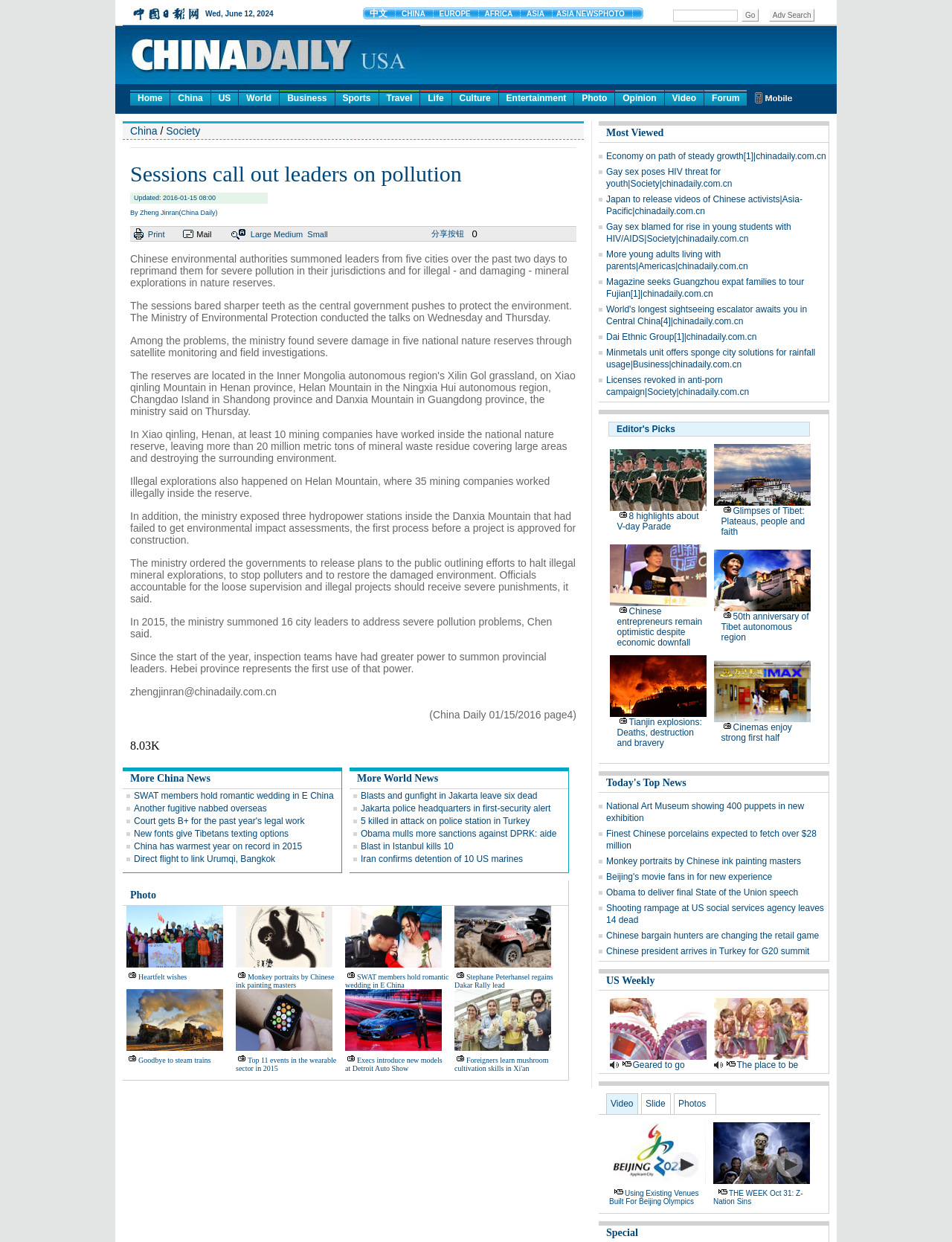What is the name of the mountain where 35 mining companies worked illegally?
Please answer the question with a detailed and comprehensive explanation.

Based on the webpage content, illegal explorations also happened on Helan Mountain, where 35 mining companies worked illegally inside the reserve.